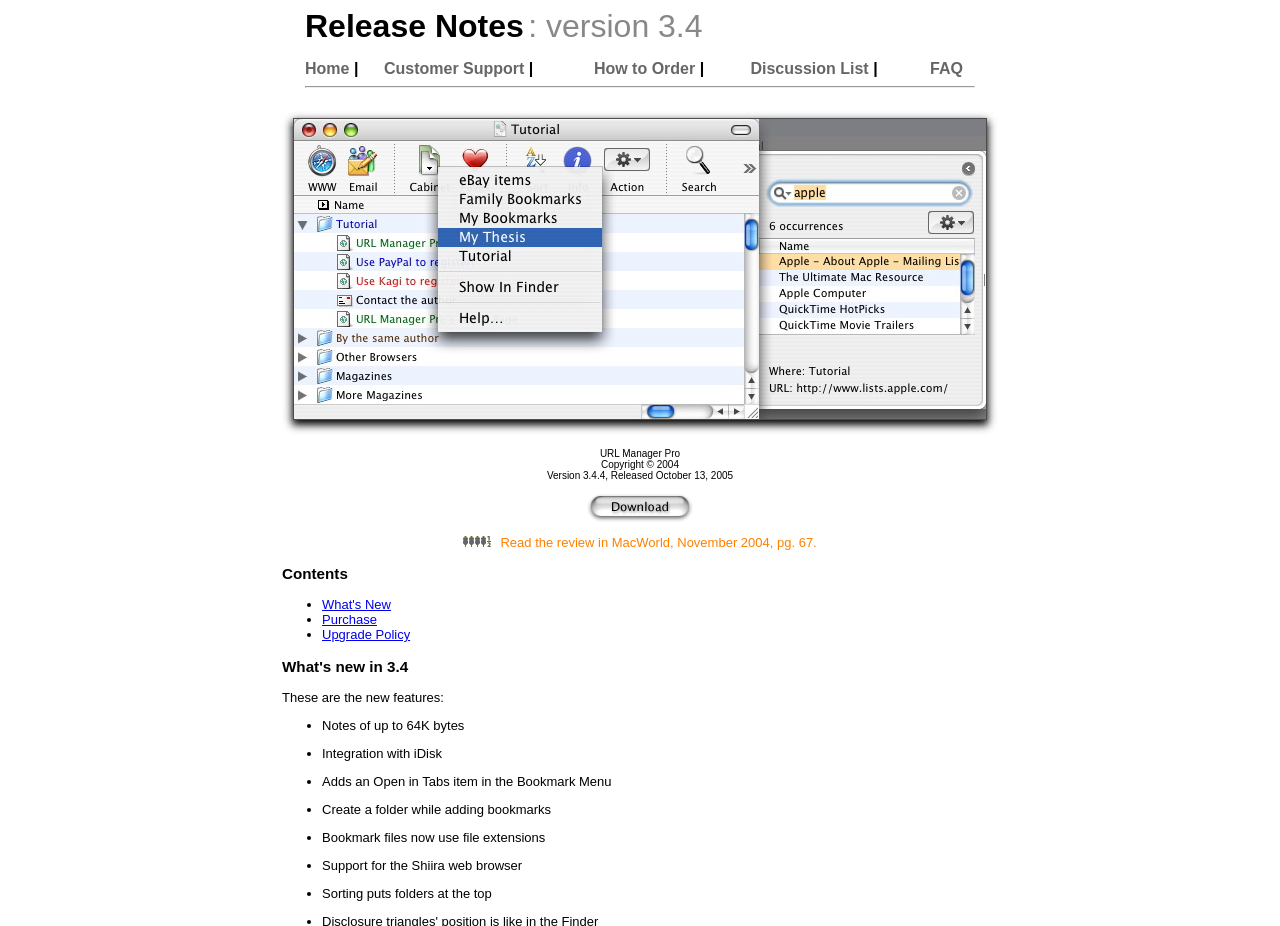Identify the bounding box of the UI element that matches this description: "FAQ".

[0.727, 0.065, 0.752, 0.083]